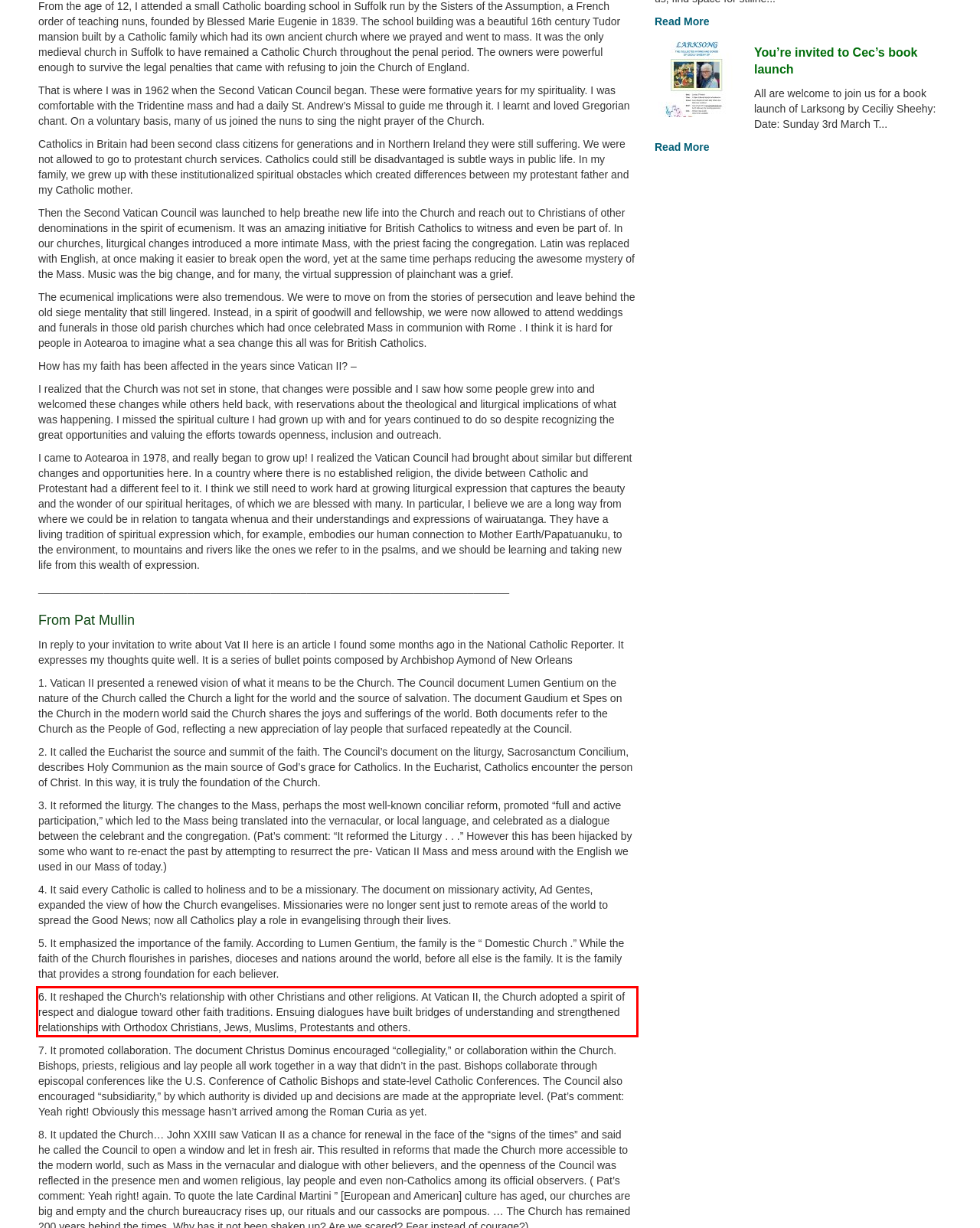Given a screenshot of a webpage, locate the red bounding box and extract the text it encloses.

6. It reshaped the Church’s relationship with other Christians and other religions. At Vatican II, the Church adopted a spirit of respect and dialogue toward other faith traditions. Ensuing dialogues have built bridges of understanding and strengthened relationships with Orthodox Christians, Jews, Muslims, Protestants and others.